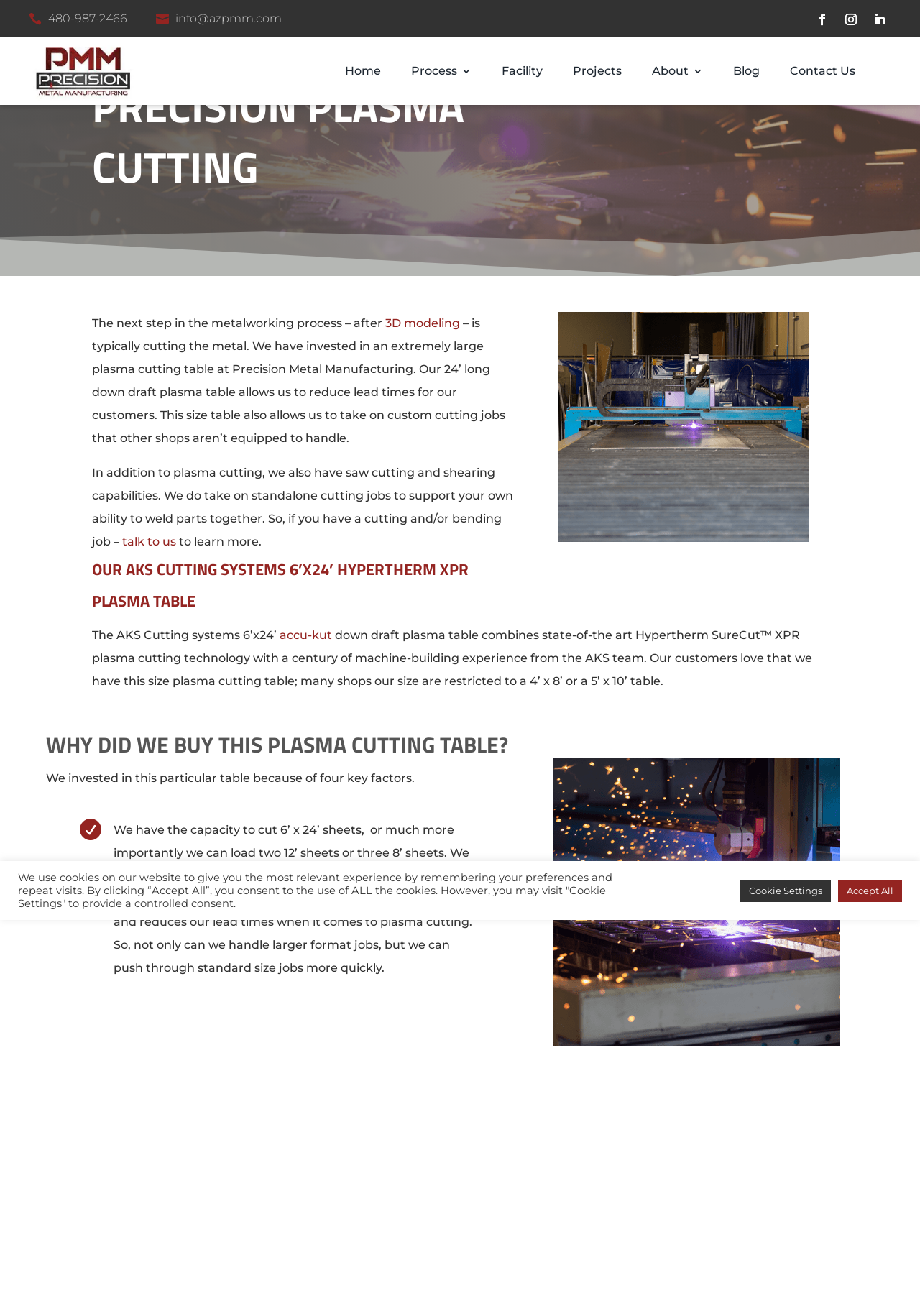Find and specify the bounding box coordinates that correspond to the clickable region for the instruction: "Learn more about 3D modeling".

[0.419, 0.311, 0.5, 0.322]